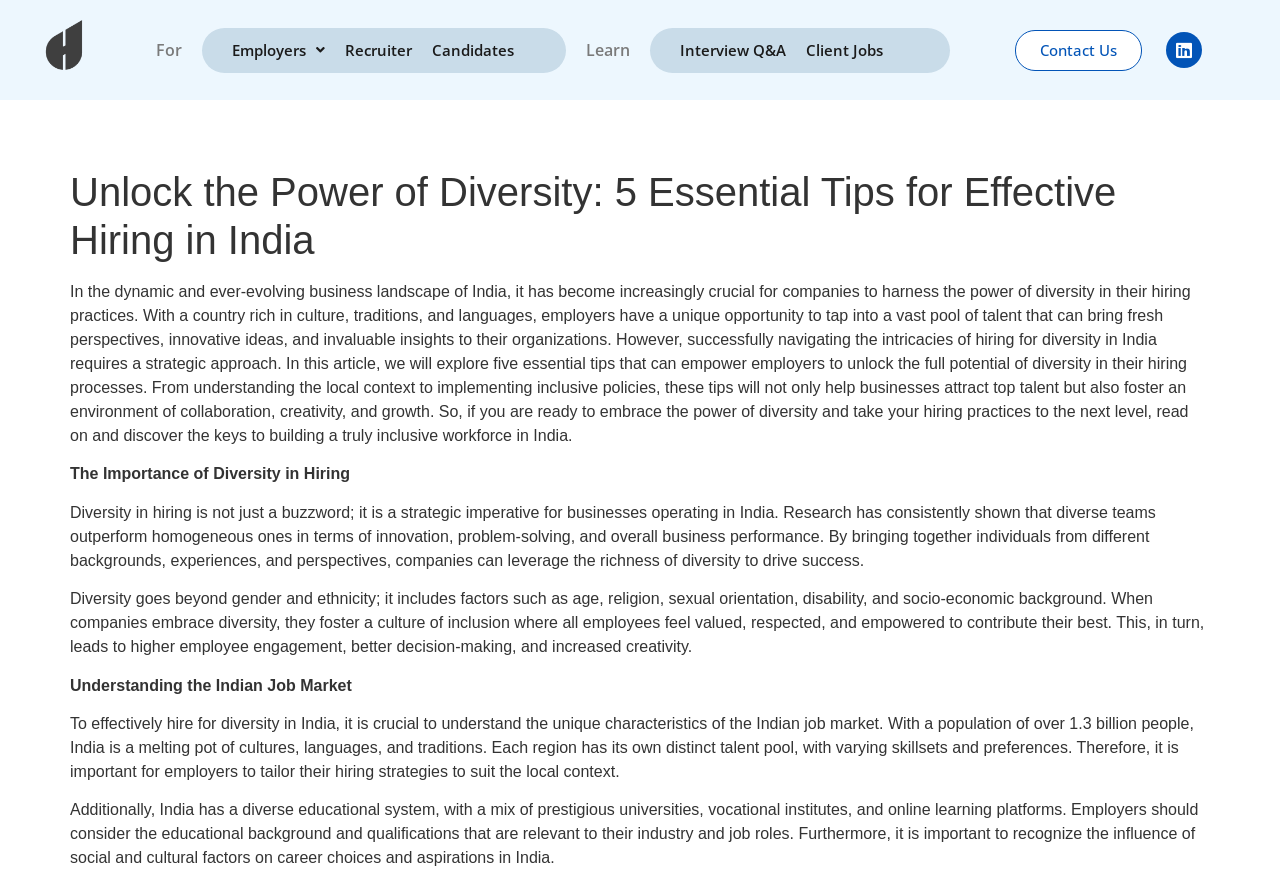What is unique about the Indian job market?
Look at the image and respond to the question as thoroughly as possible.

The webpage states that India is a melting pot of cultures, languages, and traditions, with each region having its own distinct talent pool, varying skillsets, and preferences.